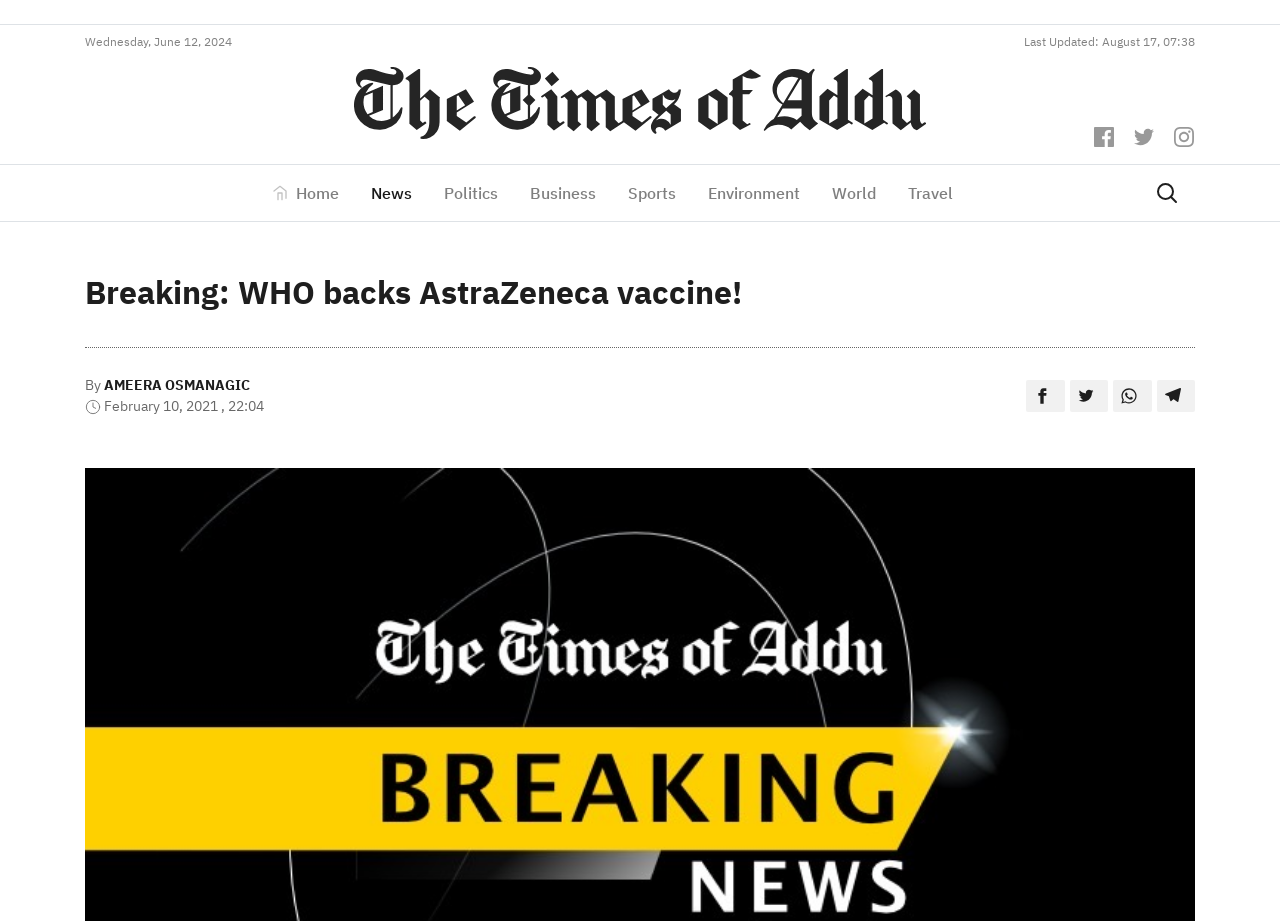From the element description Sports, predict the bounding box coordinates of the UI element. The coordinates must be specified in the format (top-left x, top-left y, bottom-right x, bottom-right y) and should be within the 0 to 1 range.

[0.478, 0.188, 0.54, 0.231]